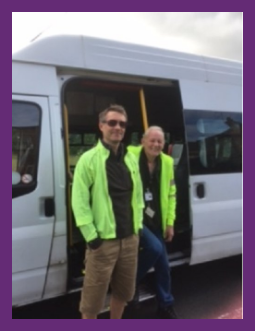Analyze the image and describe all the key elements you observe.

The image captures two men standing outside a bus, both dressed in bright yellow high-visibility jackets, which indicate their roles related to transportation or volunteering. They appear friendly and approachable, each wearing a smile, reflecting their commitment to service. The bus is white and features open doors, suggesting readiness for passengers. This scene likely represents volunteers engaging in community support, specifically as part of the "Volunteer Bus Driver" initiative for Age UK Gateshead, aimed at assisting socially isolated clients. The setting conveys a sense of camaraderie and dedication to helping others in the community.